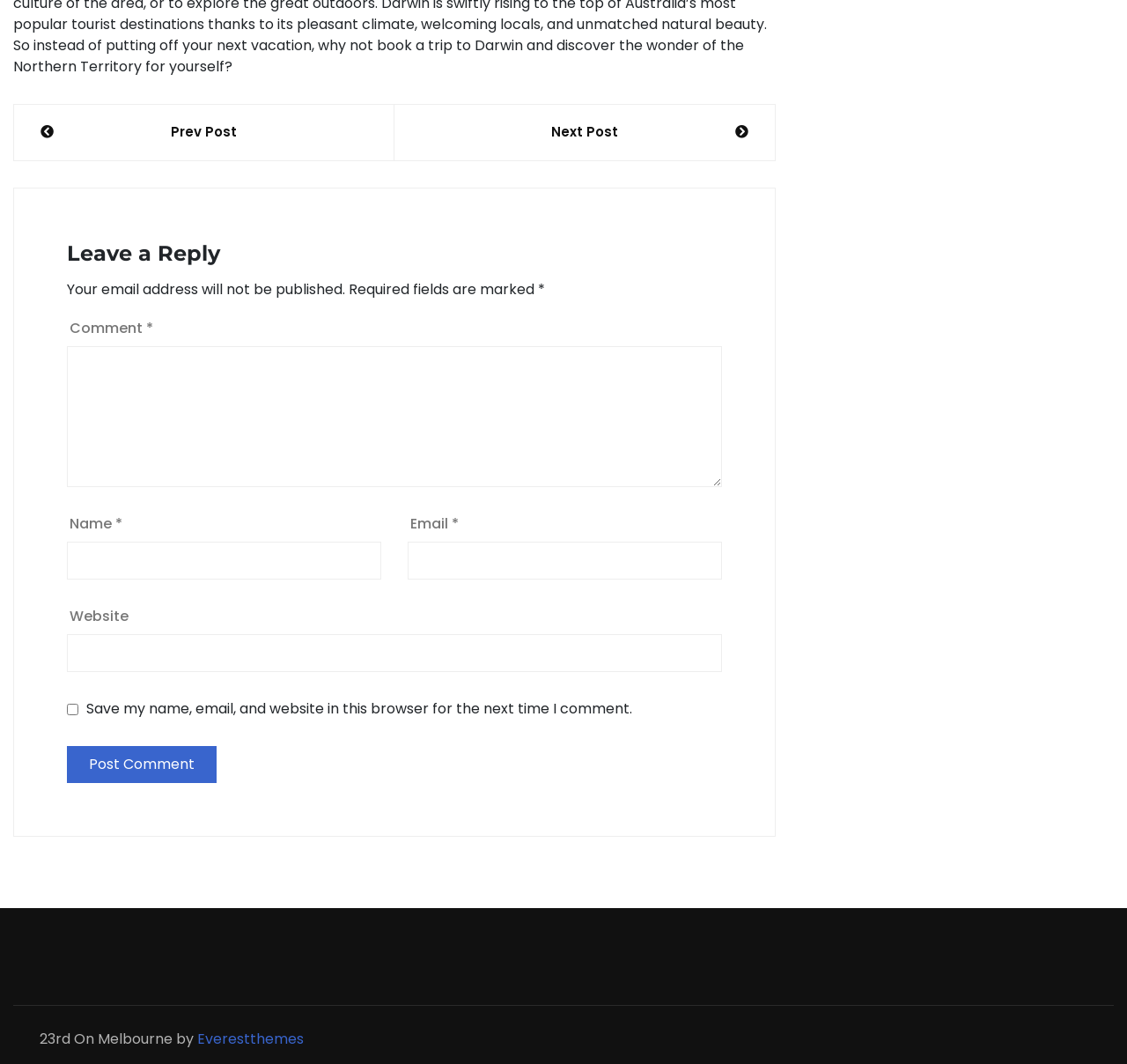Pinpoint the bounding box coordinates of the area that must be clicked to complete this instruction: "Click Post Comment".

[0.059, 0.701, 0.192, 0.736]